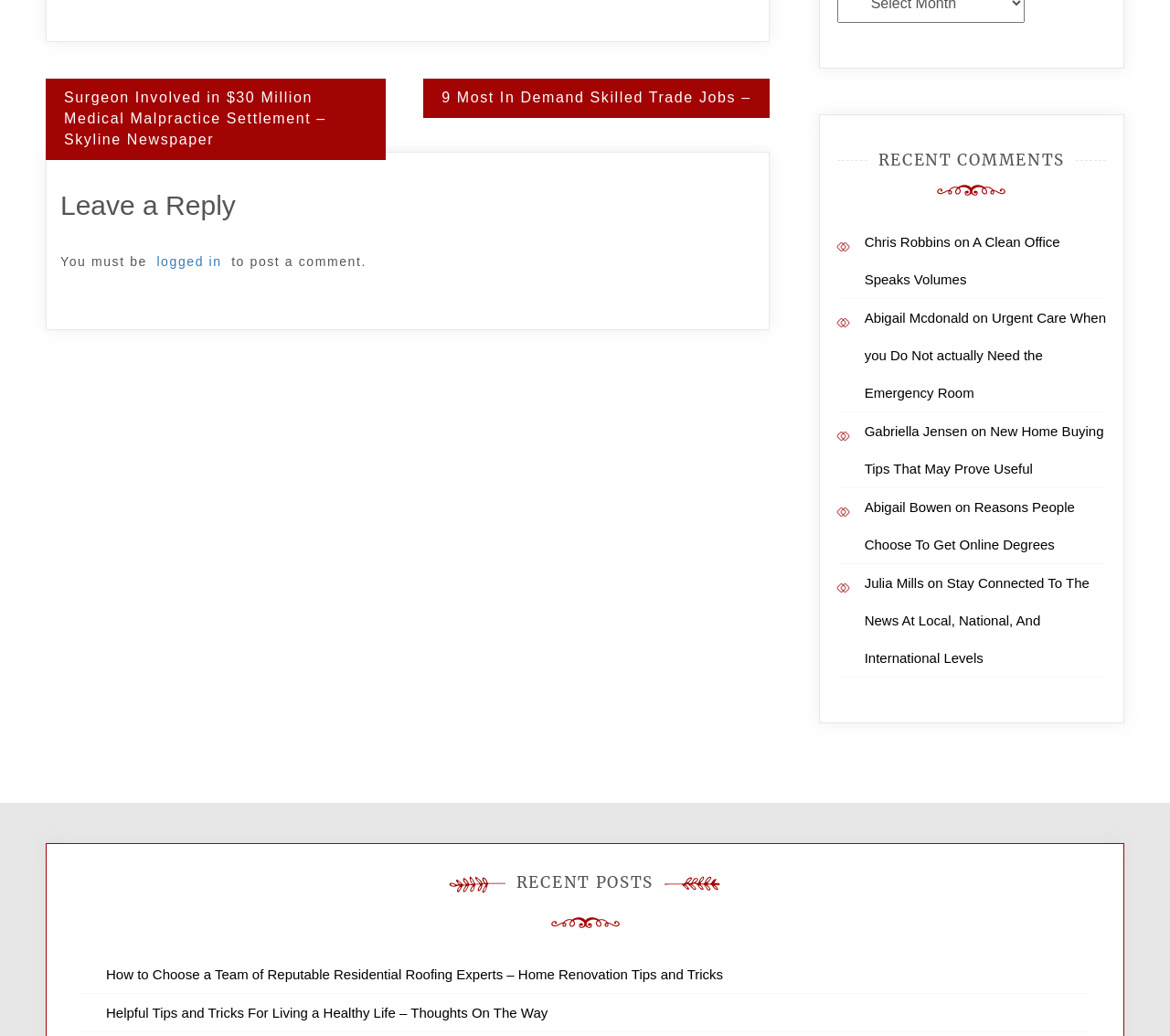Please answer the following question using a single word or phrase: 
What is the purpose of the 'logged in' link?

To post a comment